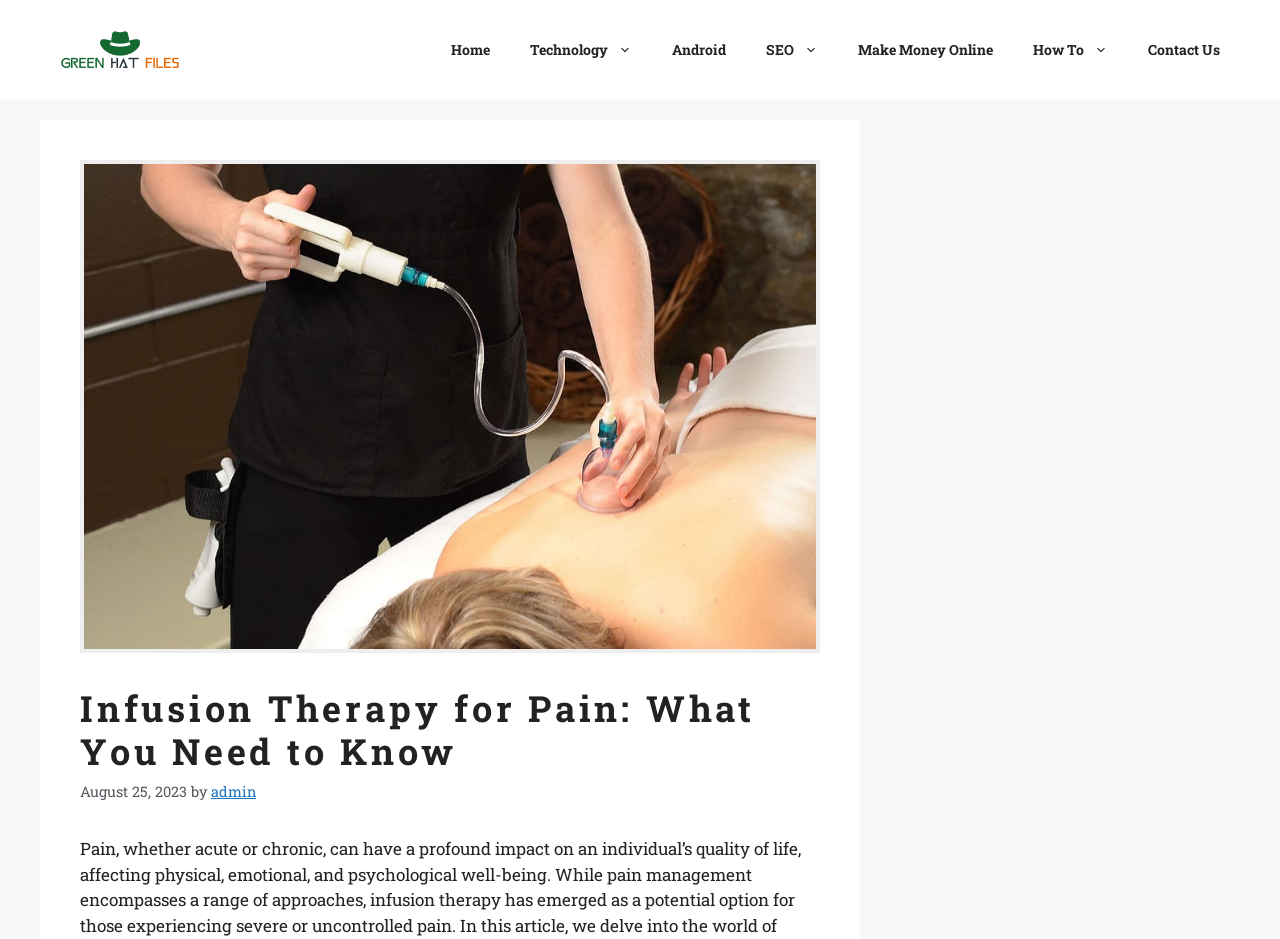Find the bounding box coordinates of the area that needs to be clicked in order to achieve the following instruction: "contact us". The coordinates should be specified as four float numbers between 0 and 1, i.e., [left, top, right, bottom].

[0.881, 0.021, 0.969, 0.085]